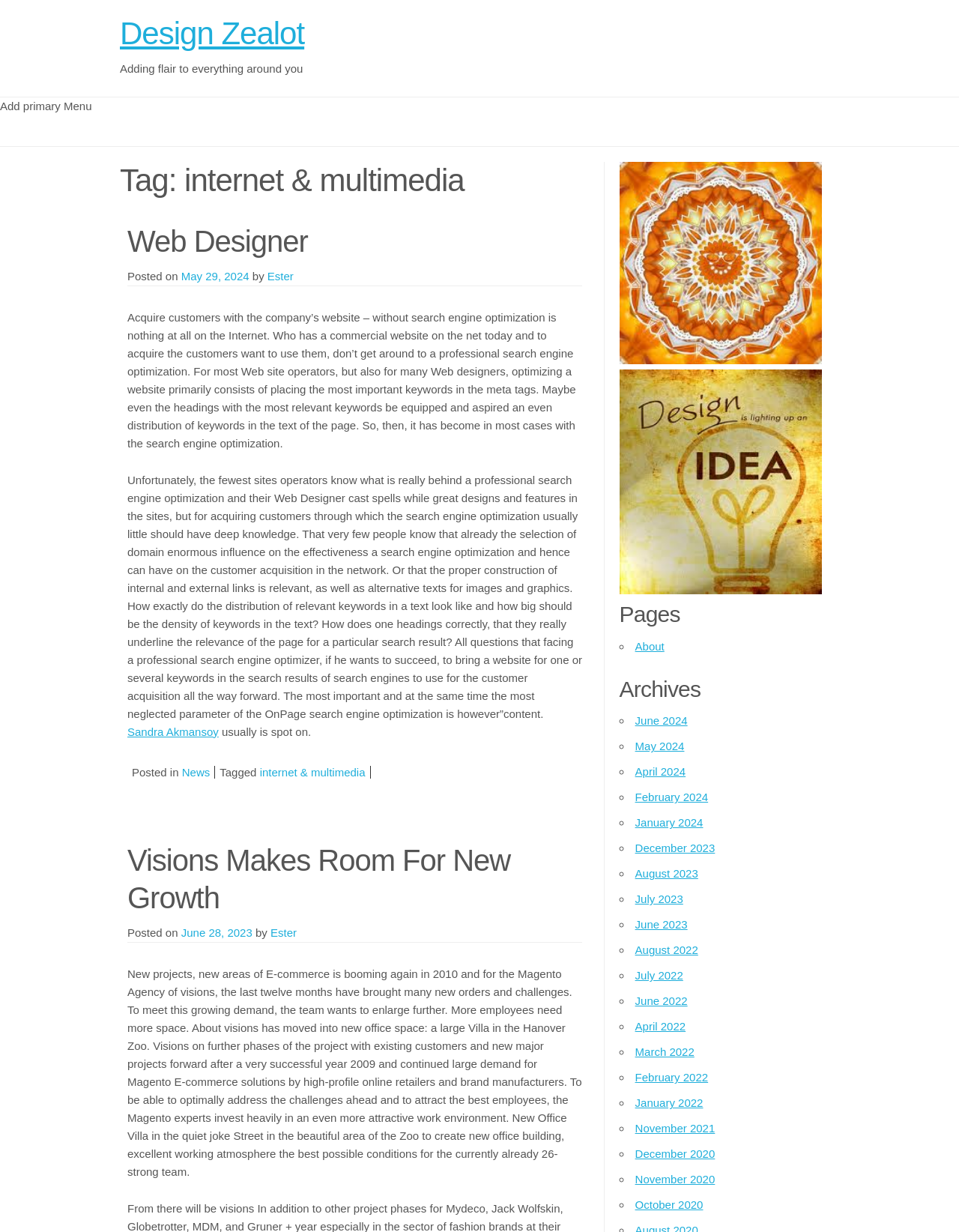Can you specify the bounding box coordinates for the region that should be clicked to fulfill this instruction: "read the article 'Web Designer'".

[0.133, 0.181, 0.607, 0.211]